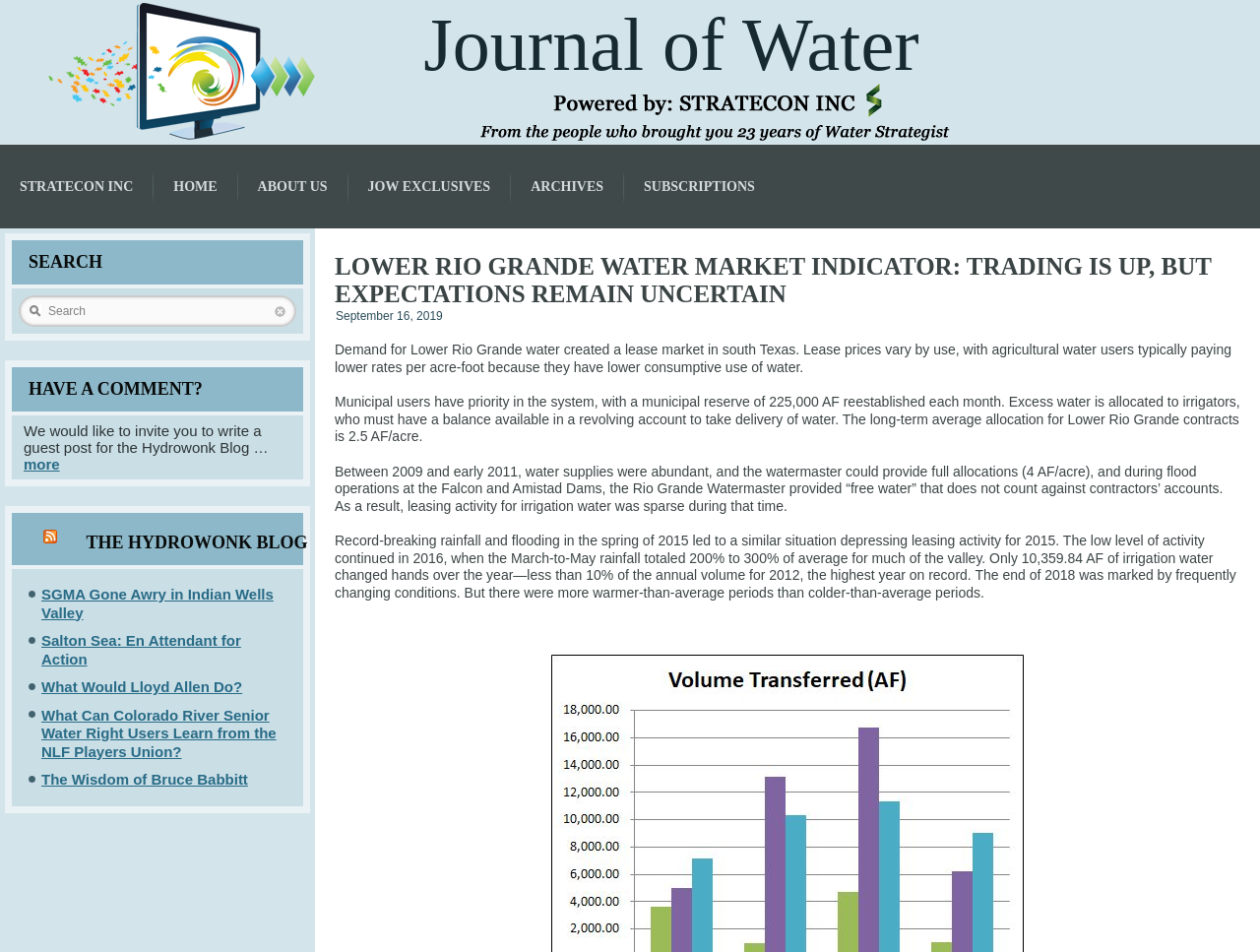Find the bounding box coordinates for the element that must be clicked to complete the instruction: "Click on the 'THE HYDROWONK BLOG' link". The coordinates should be four float numbers between 0 and 1, indicated as [left, top, right, bottom].

[0.068, 0.559, 0.244, 0.58]